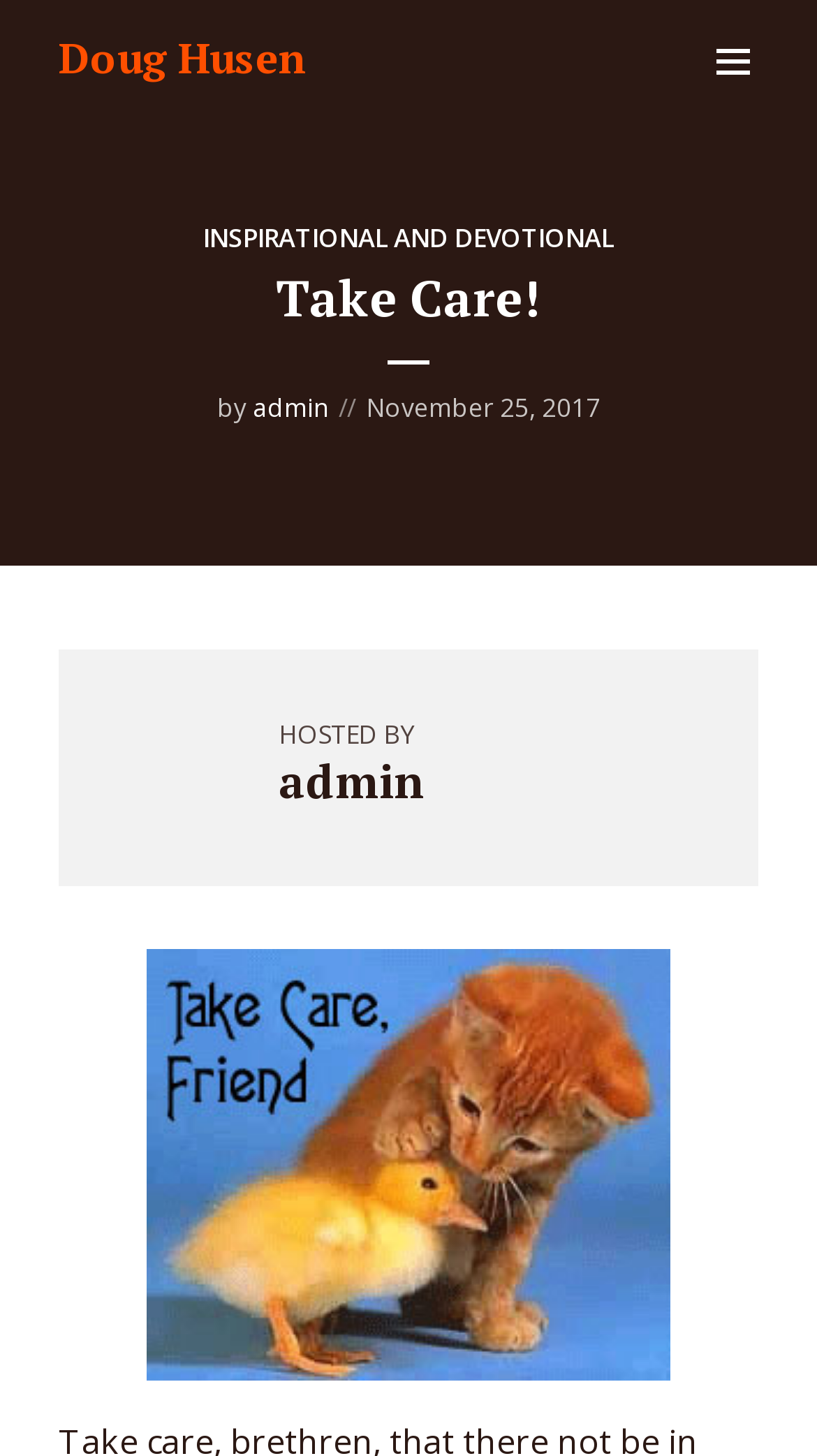Please provide the bounding box coordinates for the UI element as described: "Linkedin". The coordinates must be four floats between 0 and 1, represented as [left, top, right, bottom].

None